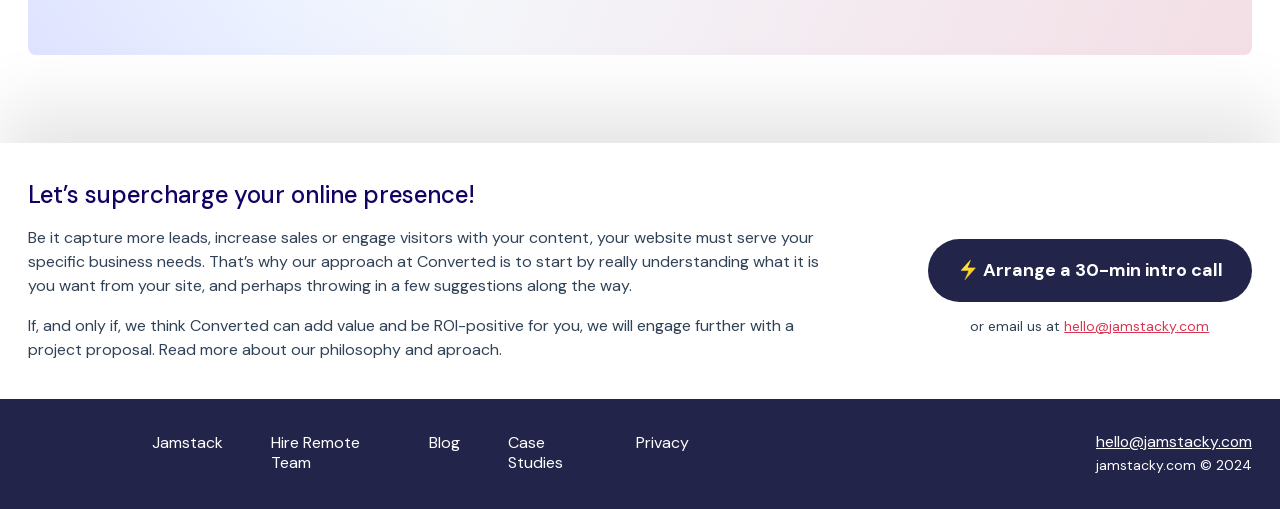Specify the bounding box coordinates (top-left x, top-left y, bottom-right x, bottom-right y) of the UI element in the screenshot that matches this description: Privacy

[0.497, 0.851, 0.538, 0.891]